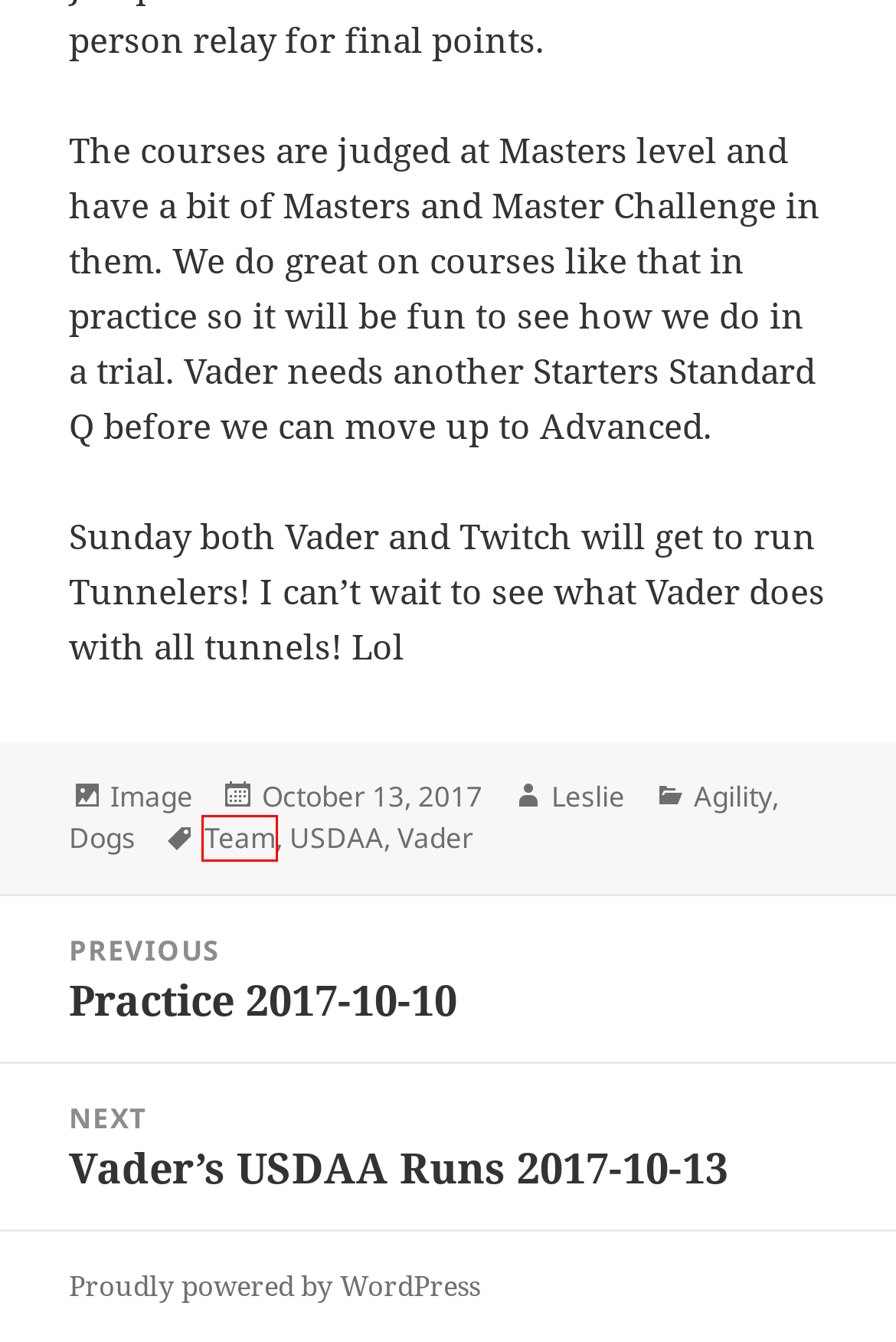Examine the webpage screenshot and identify the UI element enclosed in the red bounding box. Pick the webpage description that most accurately matches the new webpage after clicking the selected element. Here are the candidates:
A. Leslie – Ins and Outs
B. Agility – Ins and Outs
C. Vader – Ins and Outs
D. Team – Ins and Outs
E. Blog Tool, Publishing Platform, and CMS – WordPress.org
F. Dogs – Ins and Outs
G. Image – Ins and Outs
H. Practice 2017-10-10 – Ins and Outs

D